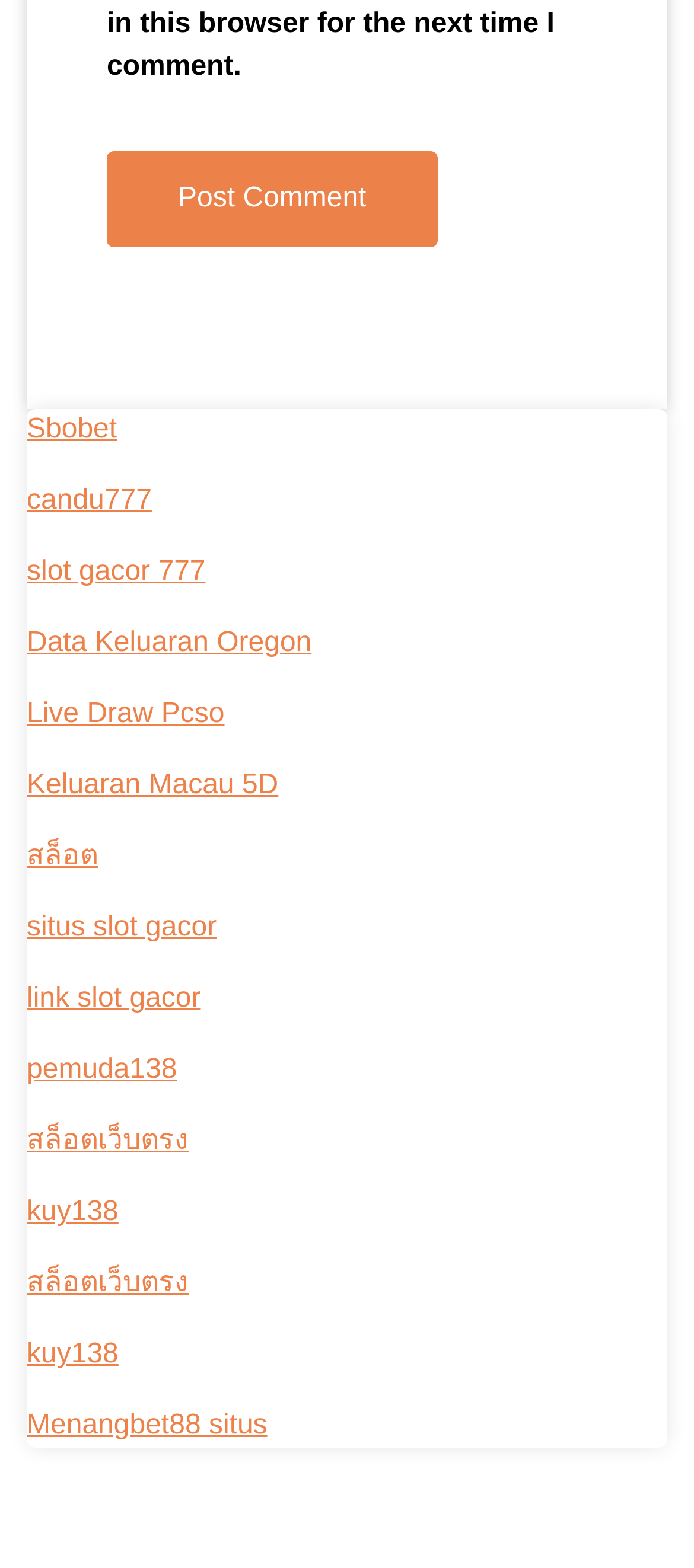Please identify the bounding box coordinates of the area that needs to be clicked to follow this instruction: "Visit the 'Sbobet' website".

[0.038, 0.265, 0.169, 0.284]